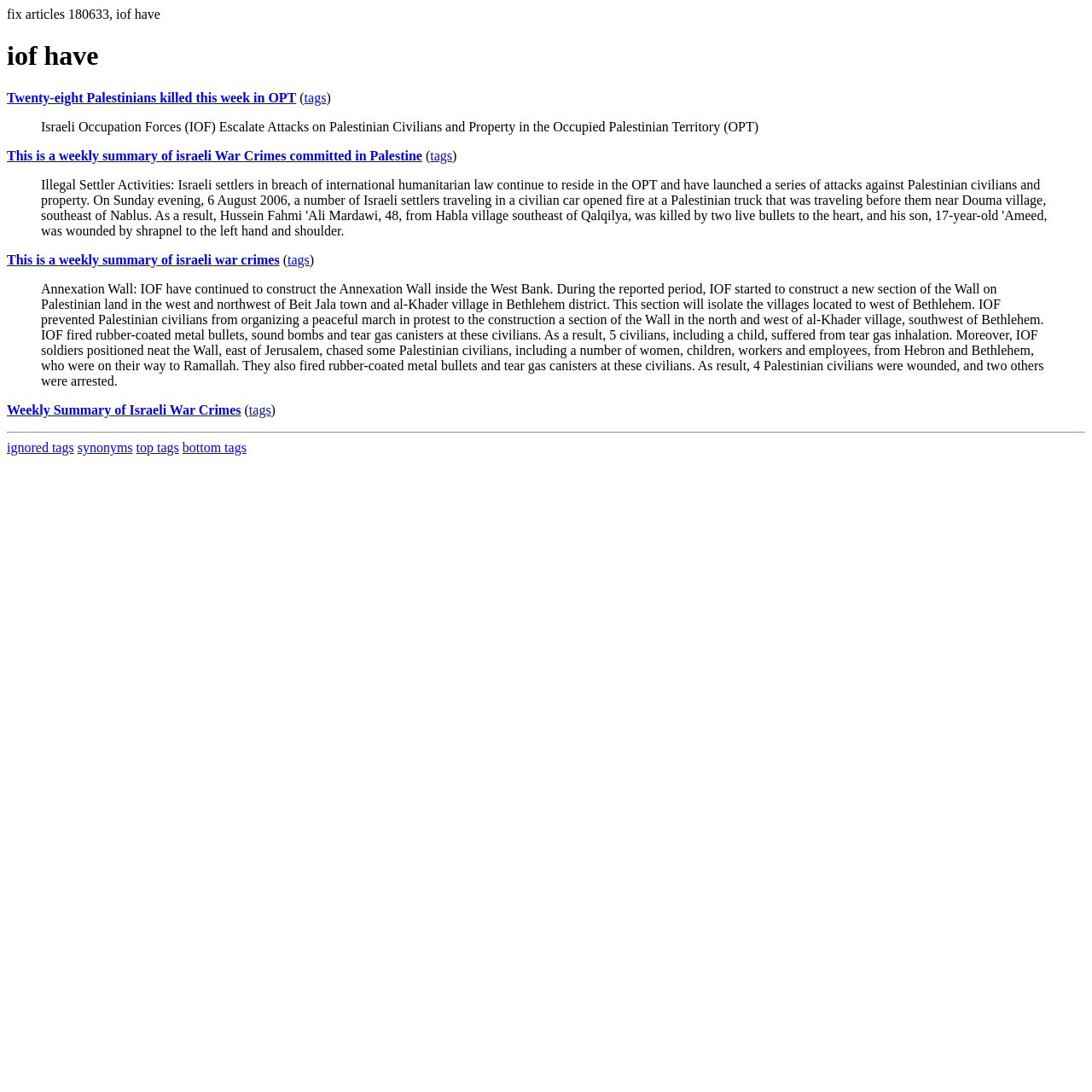Review the image closely and give a comprehensive answer to the question: What is the purpose of the Annexation Wall?

The purpose of the Annexation Wall can be inferred from the text, which states that the Wall 'will isolate the villages located to west of Bethlehem'.